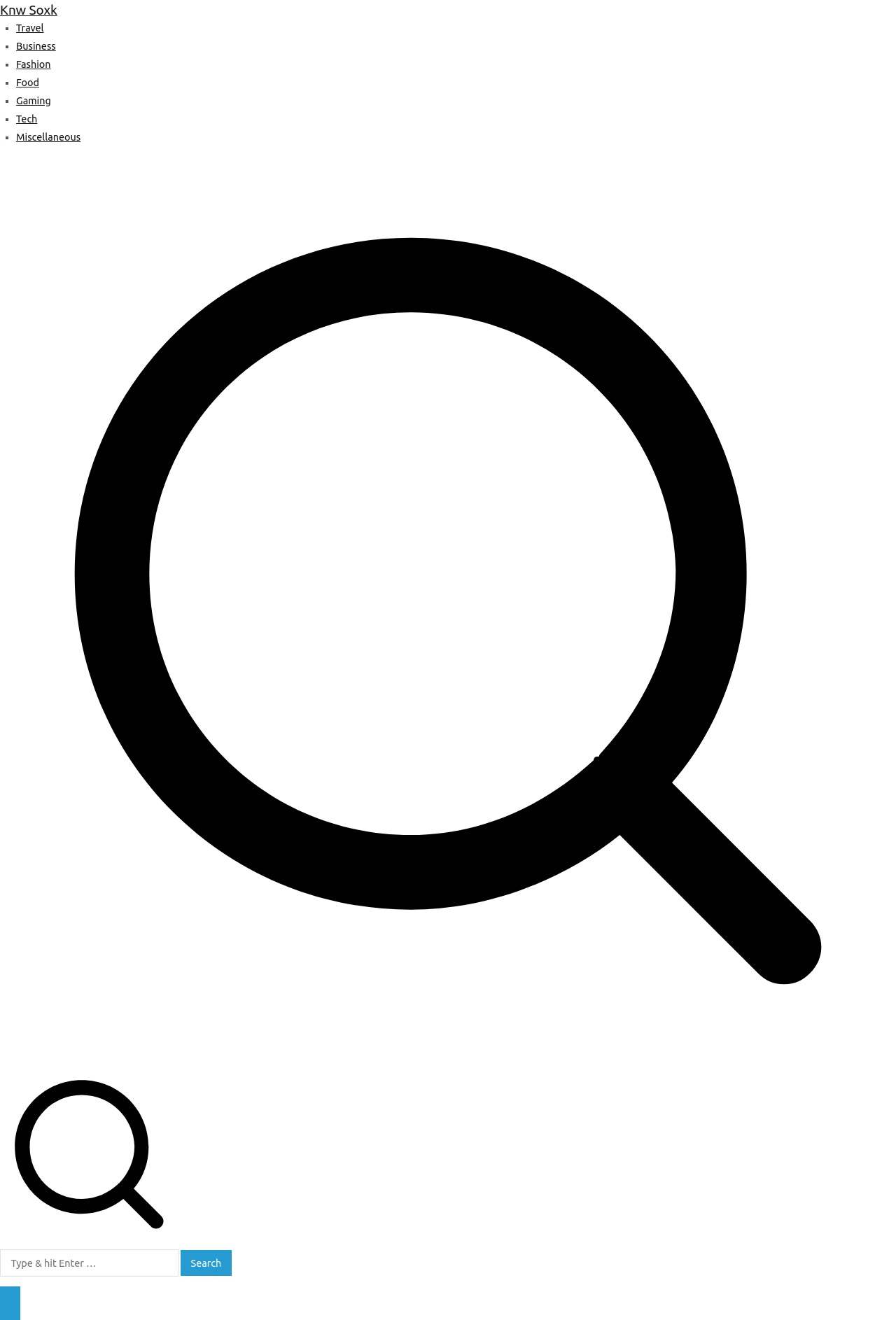Reply to the question with a single word or phrase:
What is the first category listed?

Knw Soxk